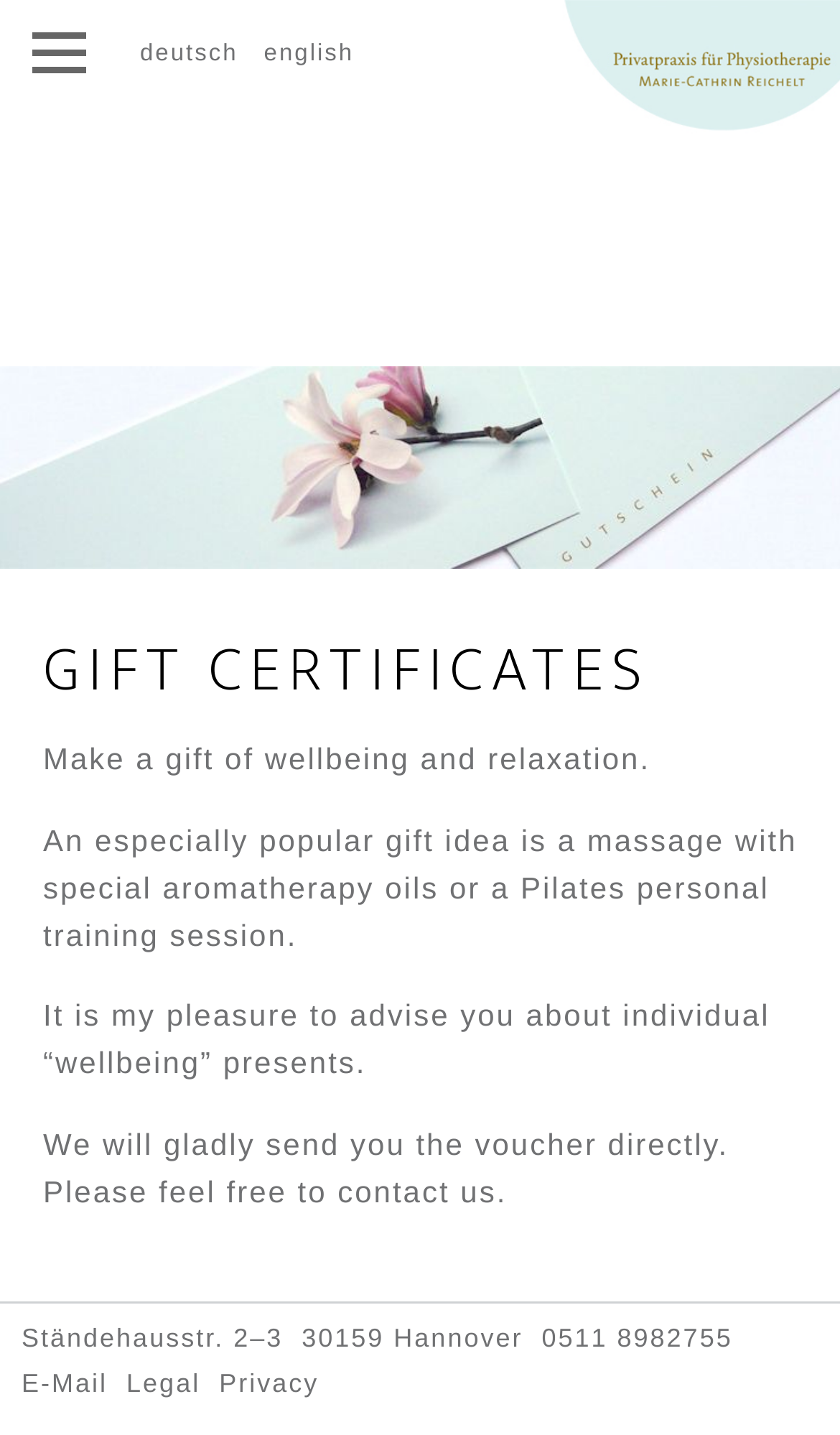Locate the bounding box coordinates of the clickable region necessary to complete the following instruction: "View privacy policy". Provide the coordinates in the format of four float numbers between 0 and 1, i.e., [left, top, right, bottom].

[0.261, 0.935, 0.38, 0.974]